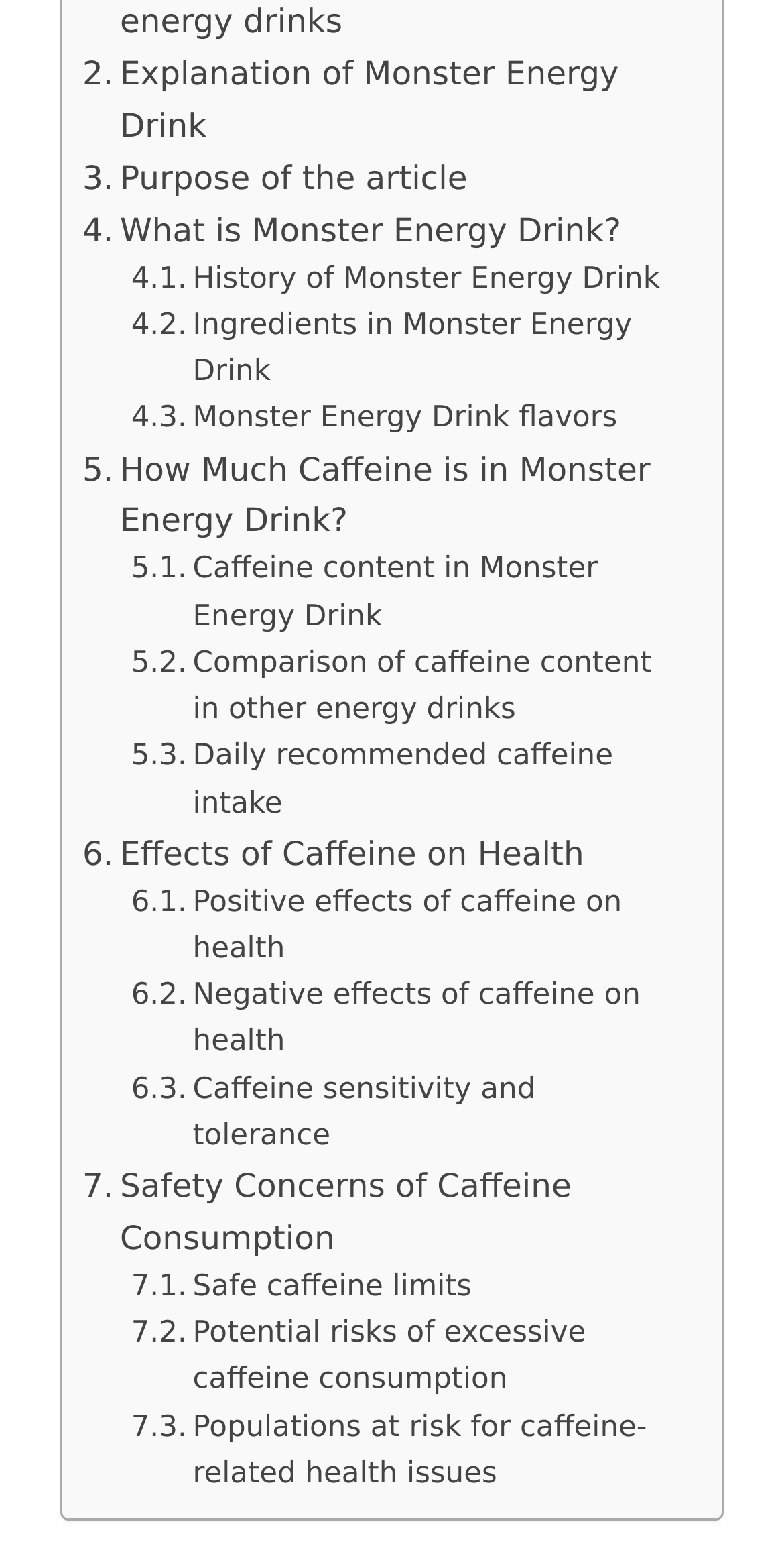Please give the bounding box coordinates of the area that should be clicked to fulfill the following instruction: "Open NEWSROOM". The coordinates should be in the format of four float numbers from 0 to 1, i.e., [left, top, right, bottom].

None